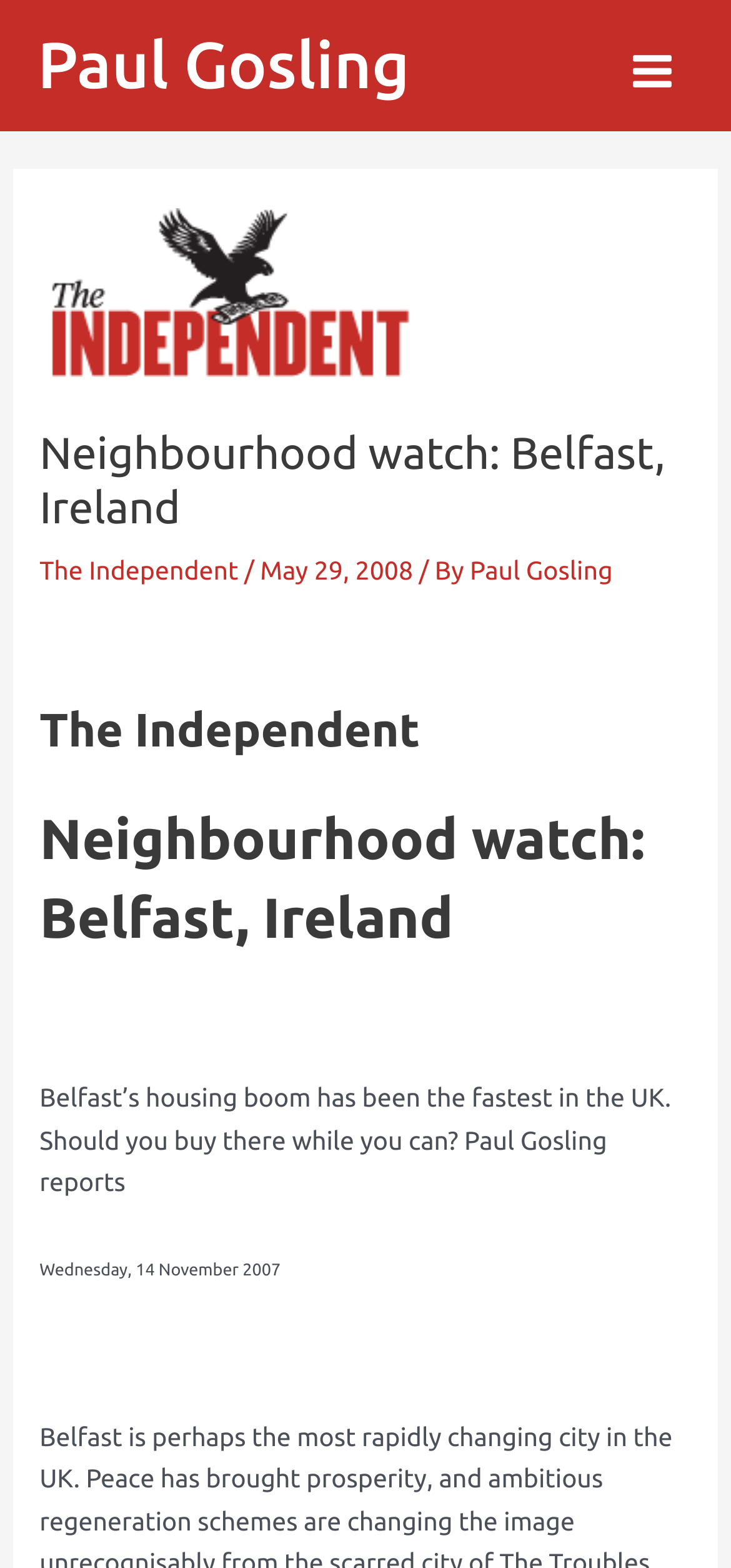Write a detailed summary of the webpage, including text, images, and layout.

The webpage appears to be a news article page. At the top left, there is a link to the author's name, "Paul Gosling". To the right of this link, there is a button labeled "Main Menu" which is not expanded. 

Below the author's name, there is a header section that spans the width of the page. Within this section, there is a heading that reads "Neighbourhood watch: Belfast, Ireland" followed by a link to "The Independent", a forward slash, and the date "May 29, 2008". 

Further down, there is another heading that reads "The Independent" followed by the main article title "Neighbourhood watch: Belfast, Ireland". Below this, there is a brief summary of the article, which discusses Belfast's housing boom and whether one should invest in the area. The article is dated "Wednesday, 14 November 2007".